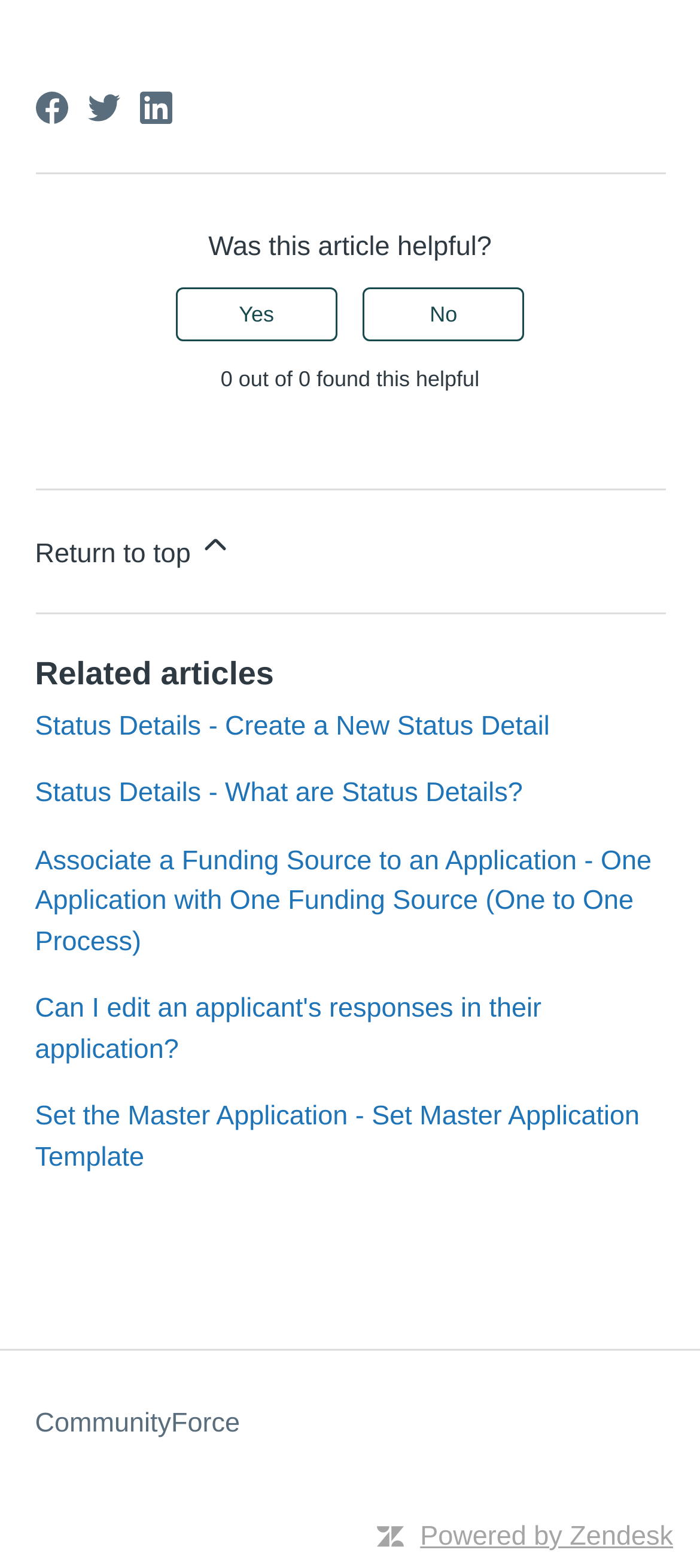What is the text of the link at the bottom of the page?
Refer to the image and provide a thorough answer to the question.

I looked at the bottom of the page and found a link with the text 'Powered by Zendesk'.